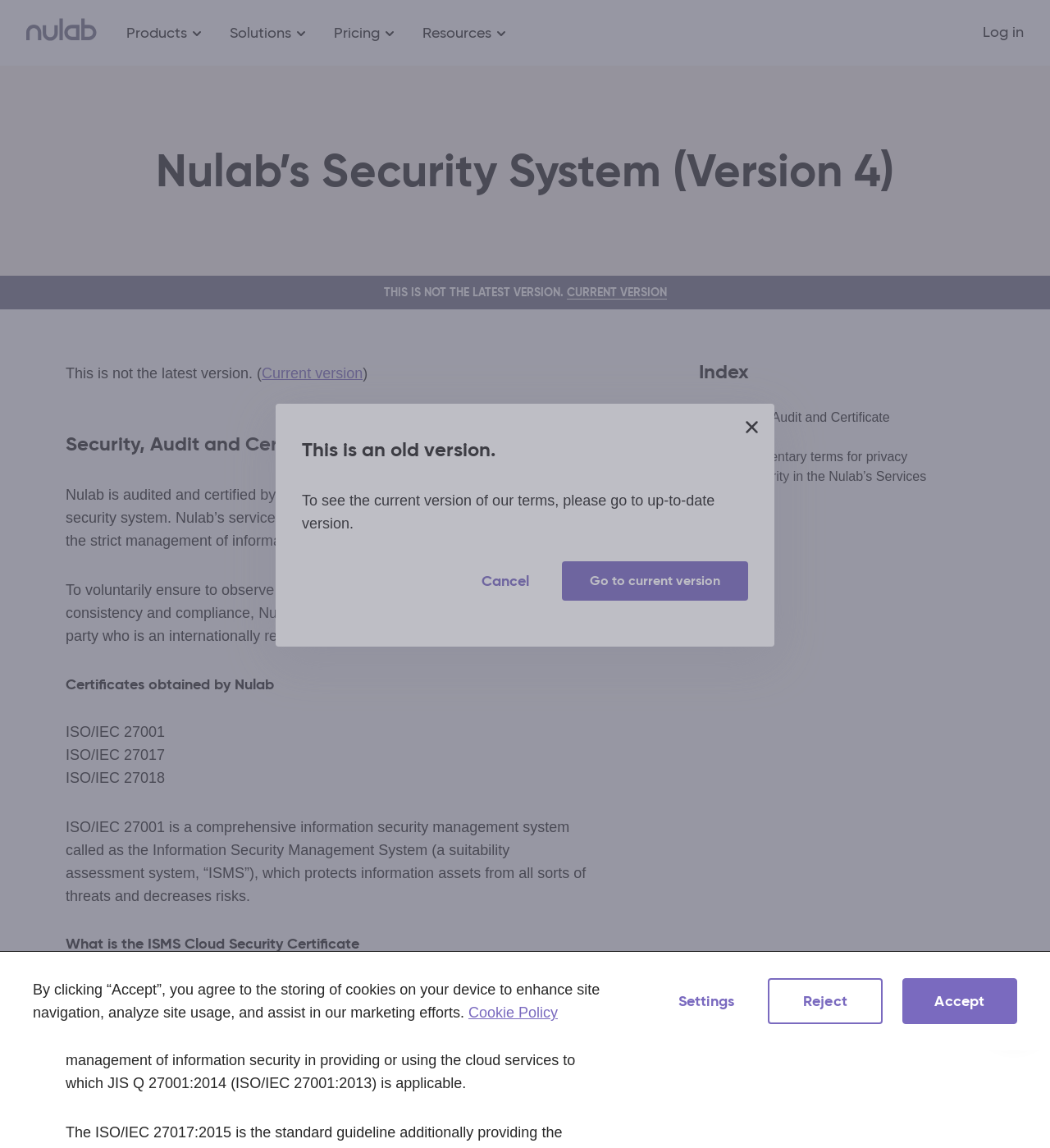Generate a comprehensive description of the webpage.

The webpage is titled "Terms of Service" and has a navigation menu at the top with links to "Products", "Solutions", "Pricing", and "Resources". The menu items have corresponding icons next to them. On the top right, there is a "Log in" link and a button with an image.

Below the navigation menu, there is a prominent message indicating that this is an old version of the terms of service, with a button to cancel and a link to go to the current version. 

The main content of the page is divided into sections, starting with a heading "Nulab’s Security System (Version 4)" followed by a warning message that this is not the latest version. There is a link to the current version next to the warning message.

The next section is titled "Index" and has links to "Security, Audit and Certificate" and "Supplementary terms for privacy and security in the Nulab’s Services".

The "Security, Audit and Certificate" section explains that Nulab is audited and certified by a third party in its information security system. It also mentions that Nulab receives an annual audit by a third party to ensure compliance with security, privacy, consistency, and compliance policies.

The section also lists the certificates obtained by Nulab, including ISO/IEC 27001, ISO/IEC 27017, and ISO/IEC 27018. There is a detailed explanation of what ISO/IEC 27001 is and what the ISMS Cloud Security Certificate is.

At the bottom of the page, there is a "Cookie banner" with a privacy alert dialog that explains how cookies are used on the site. The dialog has buttons to accept, reject, or settings, as well as a link to more information about privacy.

On the bottom right, there is a button to open the Intercom Messenger.